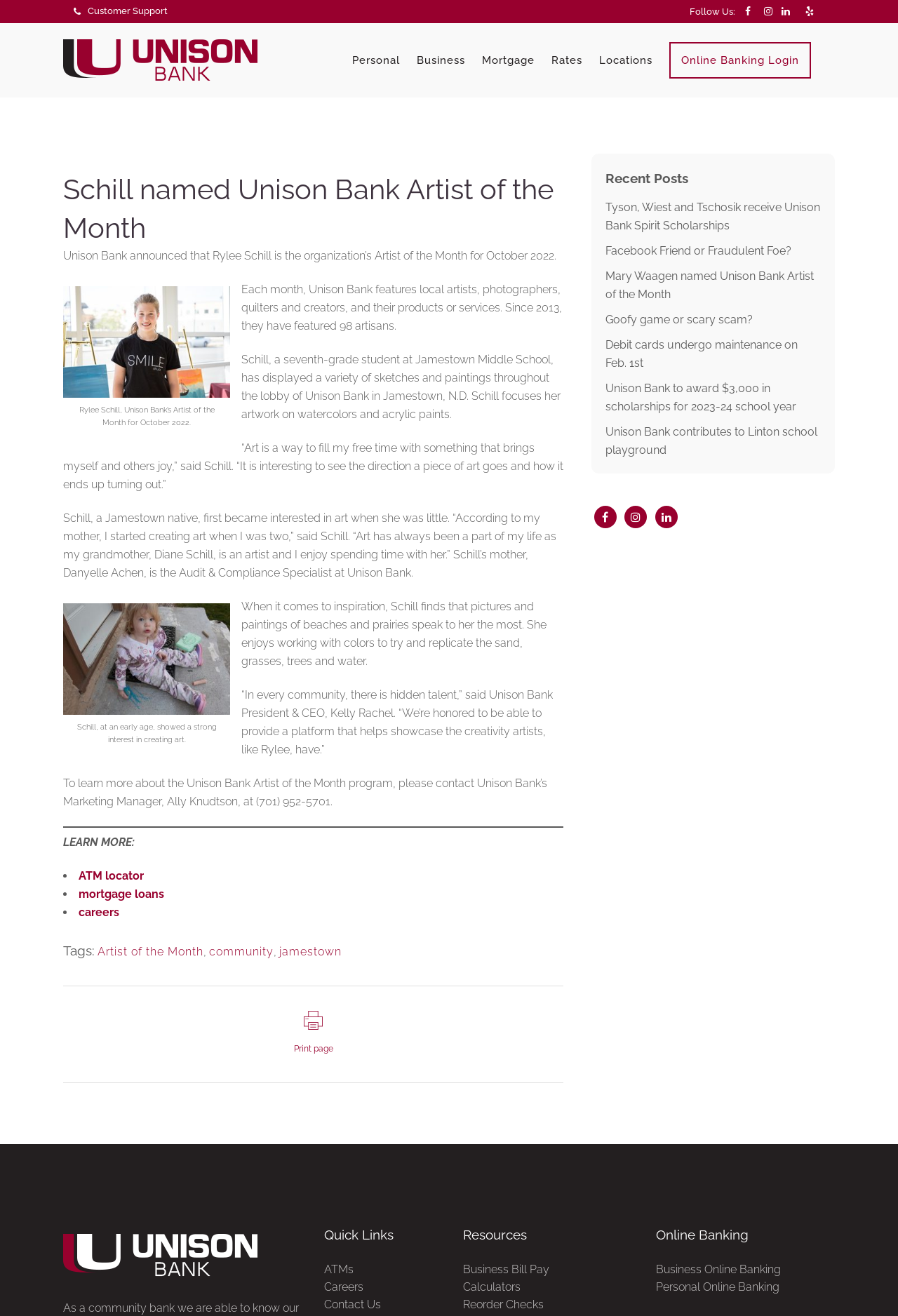Examine the image carefully and respond to the question with a detailed answer: 
What is the occupation of Rylee Schill's mother?

The answer can be found in the article section of the webpage, where it is mentioned that 'Schill’s mother, Danyelle Achen, is the Audit & Compliance Specialist at Unison Bank.'